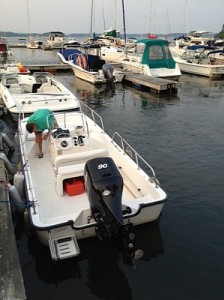What is reflected in the calm lake? From the image, respond with a single word or brief phrase.

soft morning light